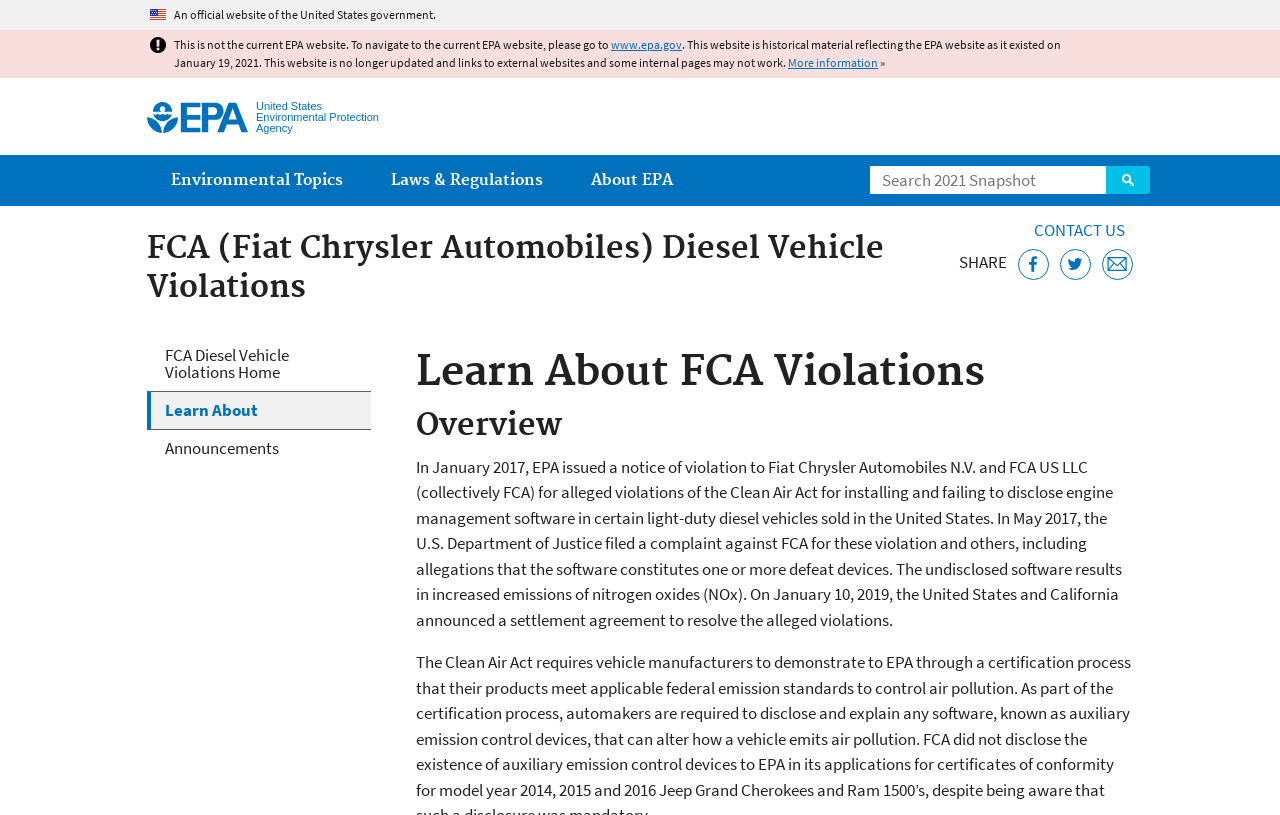What is the settlement agreement about?
Carefully examine the image and provide a detailed answer to the question.

I found the answer by reading the static text 'On January 10, 2019, the United States and California announced a settlement agreement to resolve the alleged violations.' which suggests that the settlement agreement is related to resolving the alleged violations of the Clean Air Act.